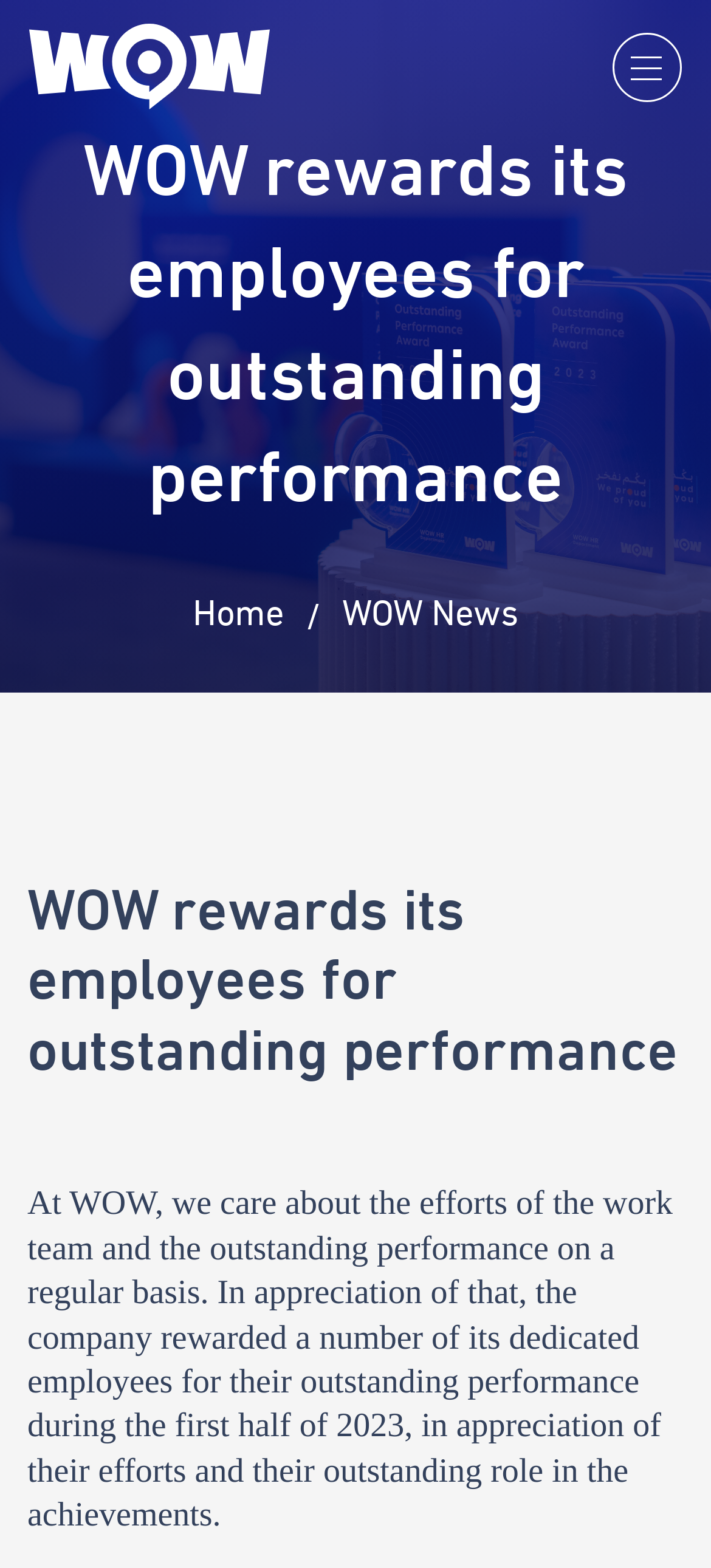Using the given description, provide the bounding box coordinates formatted as (top-left x, top-left y, bottom-right x, bottom-right y), with all values being floating point numbers between 0 and 1. Description: WOW News

[0.481, 0.366, 0.729, 0.409]